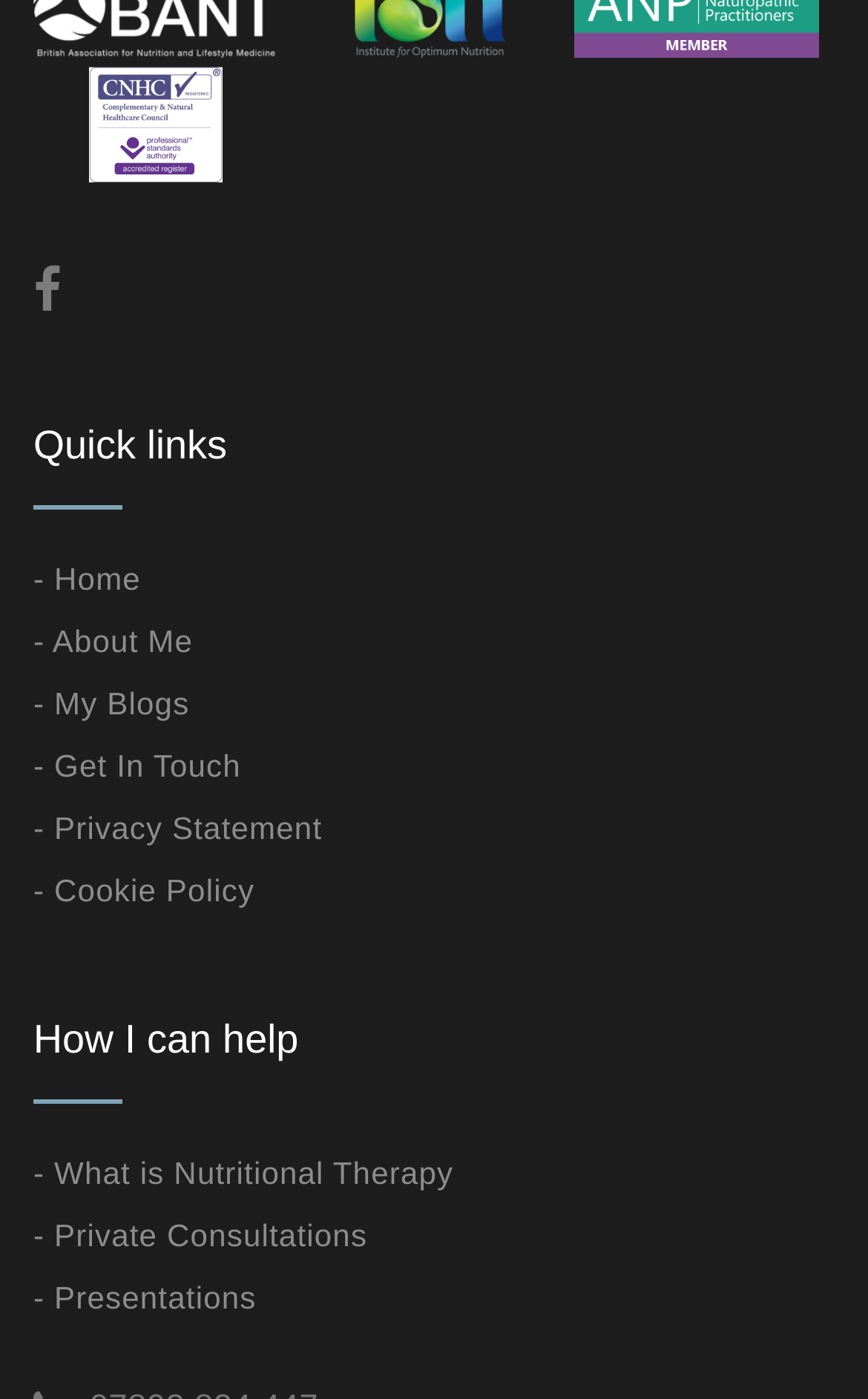Identify the bounding box coordinates of the part that should be clicked to carry out this instruction: "Get In Touch with the author".

[0.038, 0.534, 0.278, 0.56]